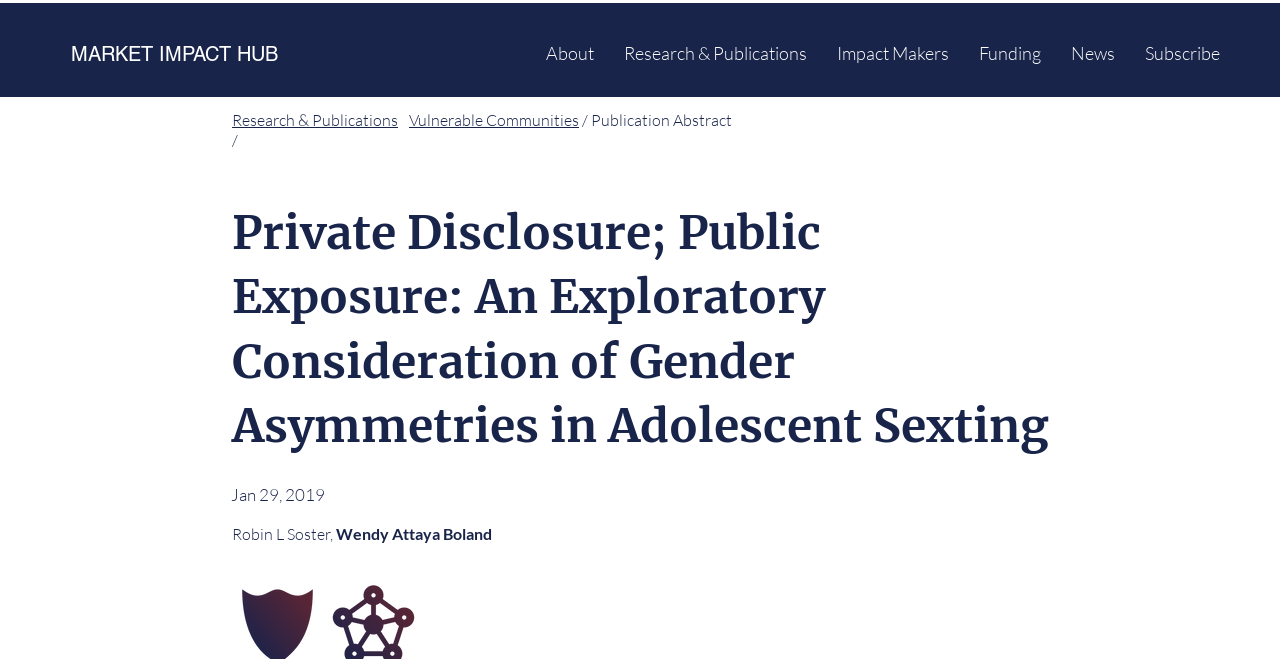Kindly determine the bounding box coordinates of the area that needs to be clicked to fulfill this instruction: "subscribe to news".

[0.883, 0.042, 0.965, 0.118]